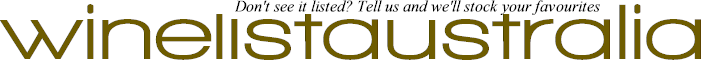What kind of experience does the platform provide?
Please give a detailed and elaborate answer to the question based on the image.

The overall design of the platform promotes an accessible and customer-friendly online platform dedicated to showcasing a wide variety of wines, ensuring a tailored wine selection experience for users.